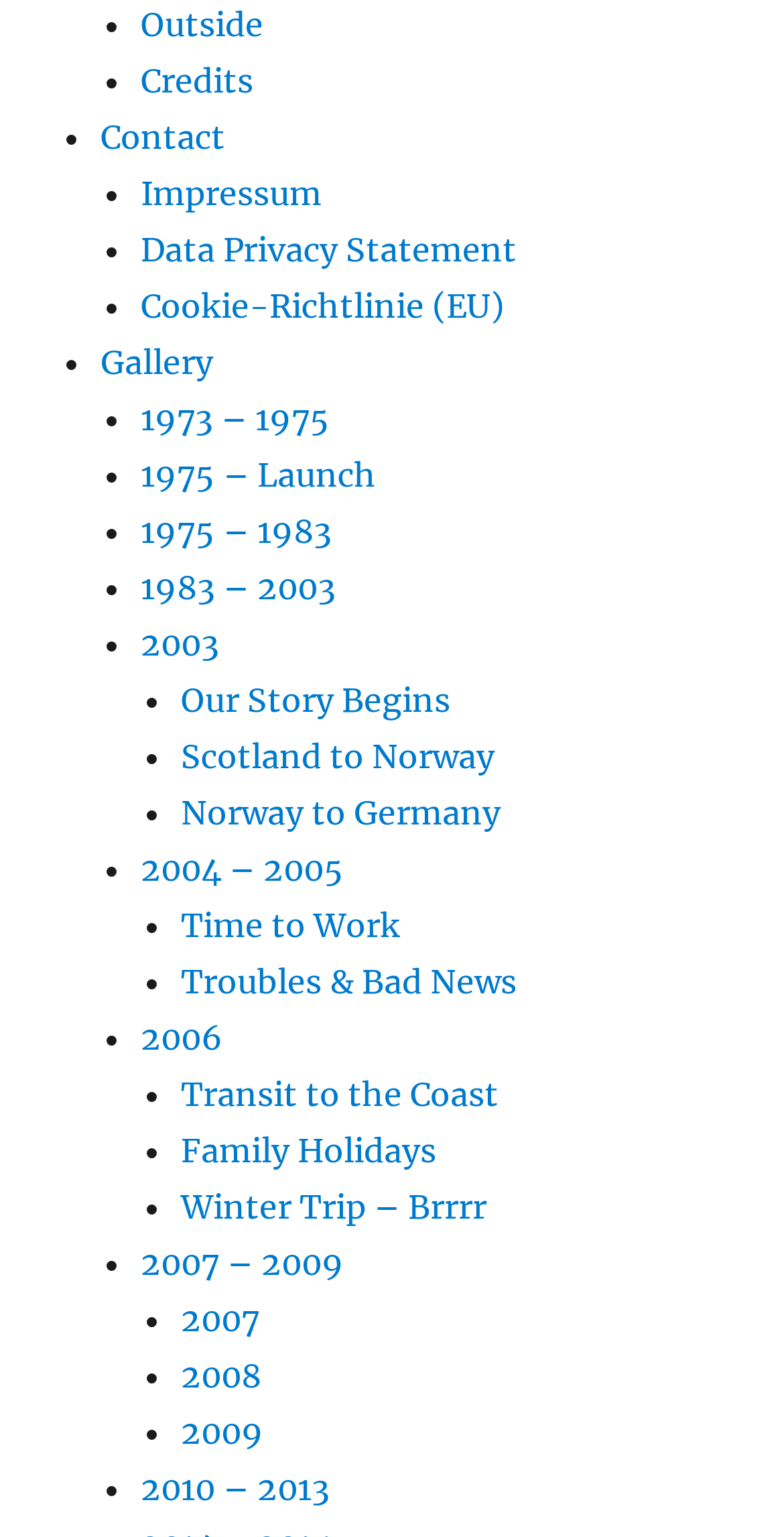Locate the bounding box coordinates of the clickable part needed for the task: "View 1973 – 1975".

[0.179, 0.259, 0.42, 0.285]